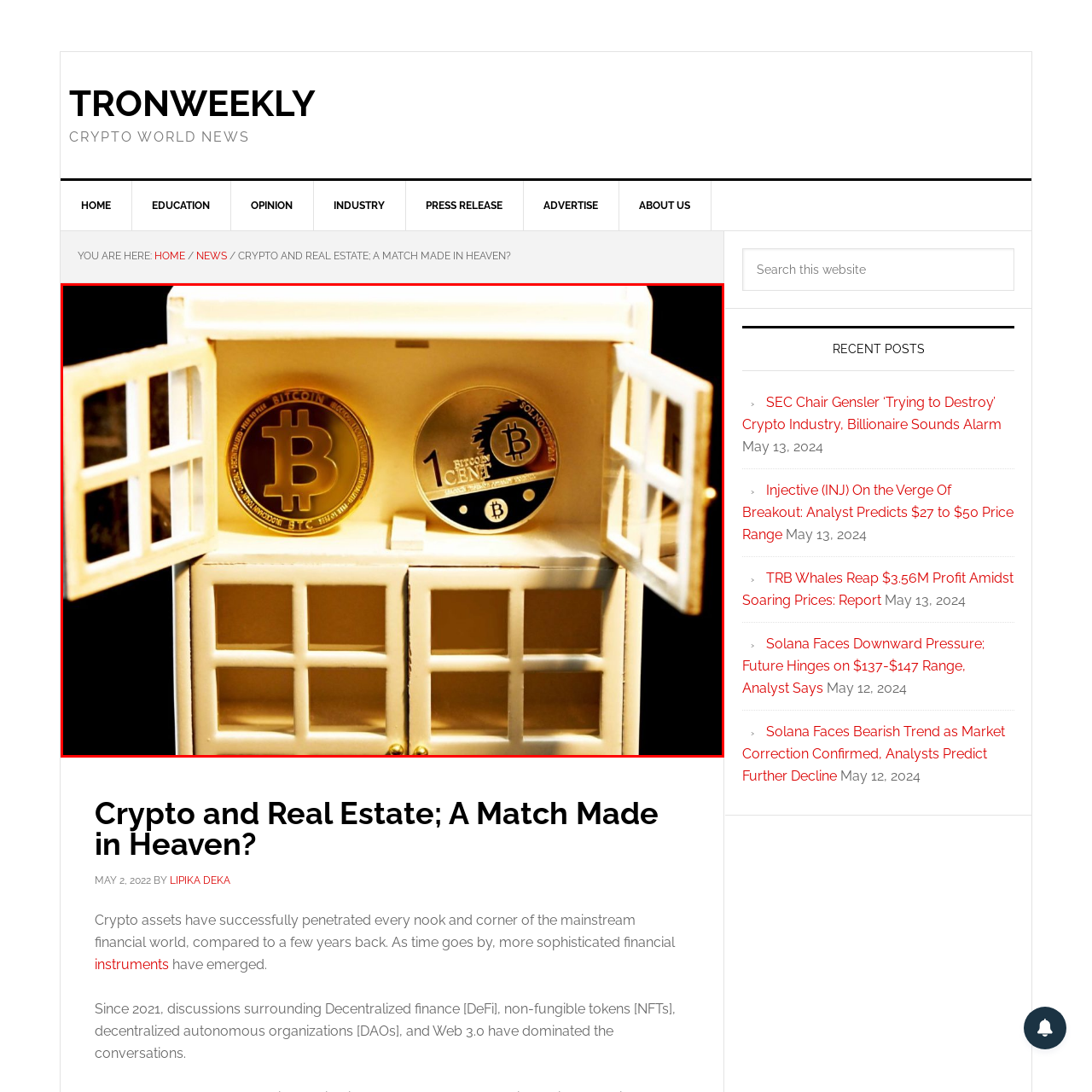Inspect the image bordered in red and answer the following question in detail, drawing on the visual content observed in the image:
What is written on the silver coin?

The caption explicitly states that the silver coin is 'labeled 1 BITCOIN CENT', which is the text written on the coin.